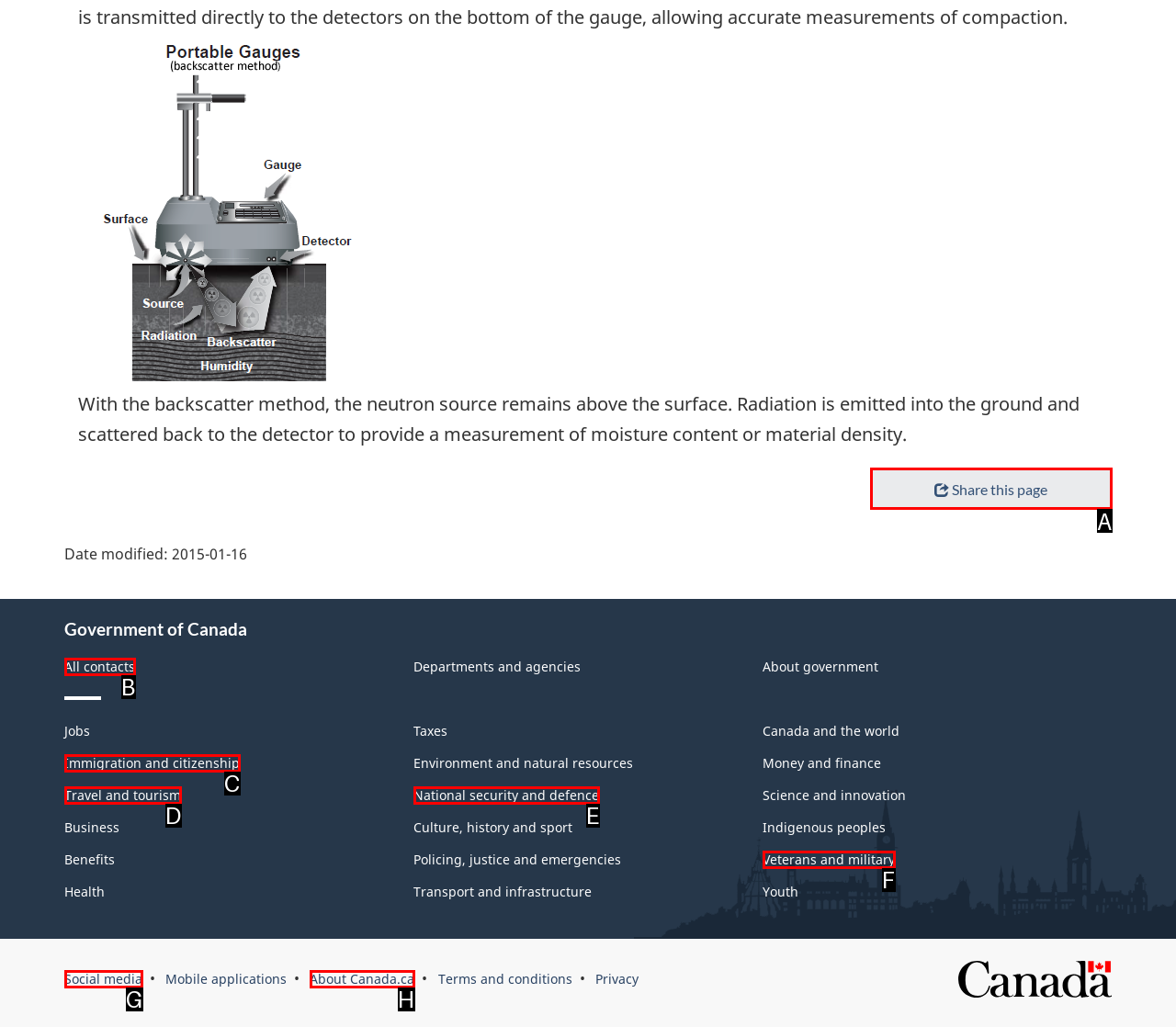Given the description: Immigration and citizenship, identify the HTML element that corresponds to it. Respond with the letter of the correct option.

C